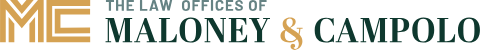Answer the following inquiry with a single word or phrase:
What type of cases does the firm specialize in?

Personal injury and car accident